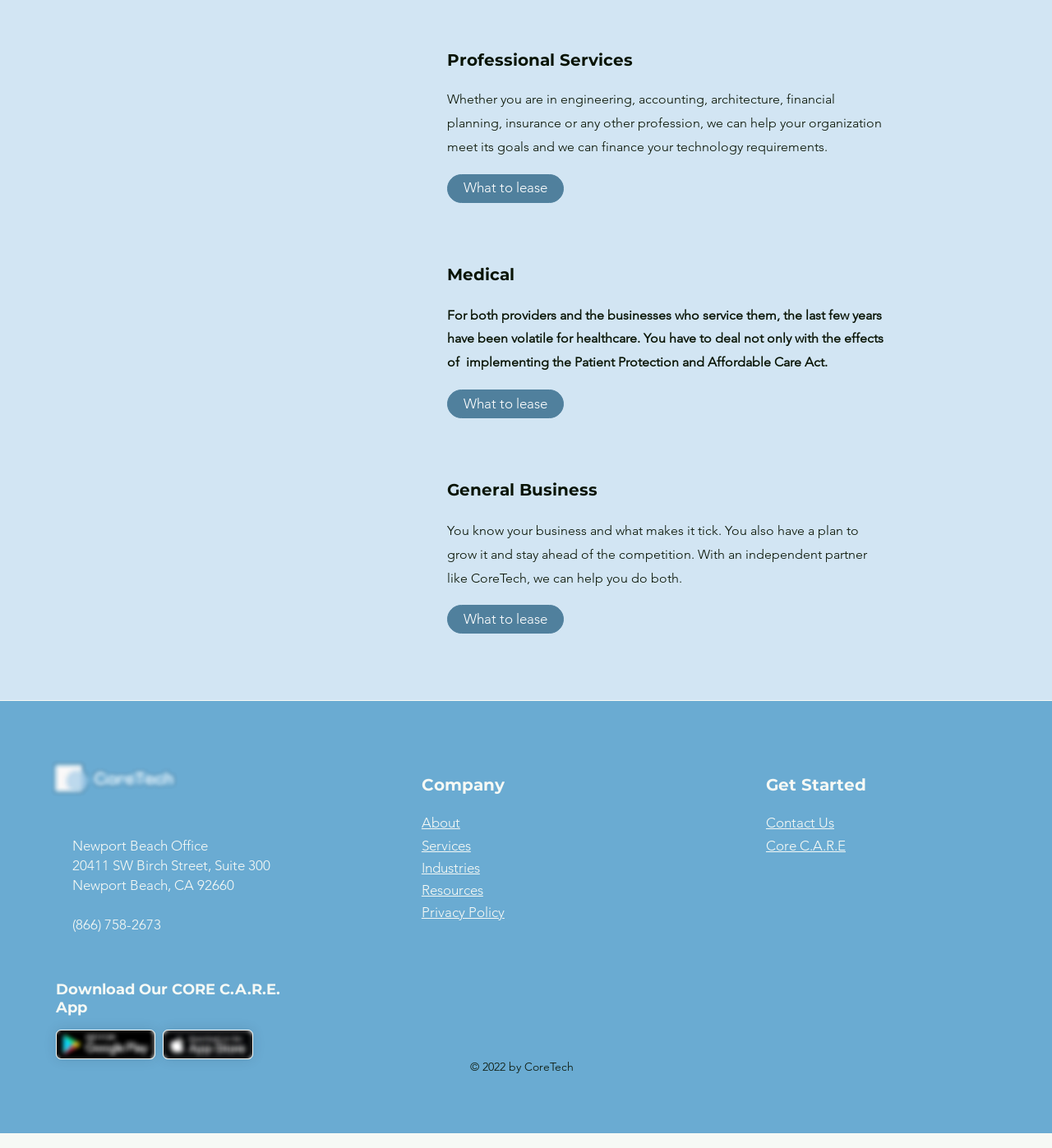What is the phone number of CoreTech's Newport Beach office?
Use the image to answer the question with a single word or phrase.

(866) 758-2673